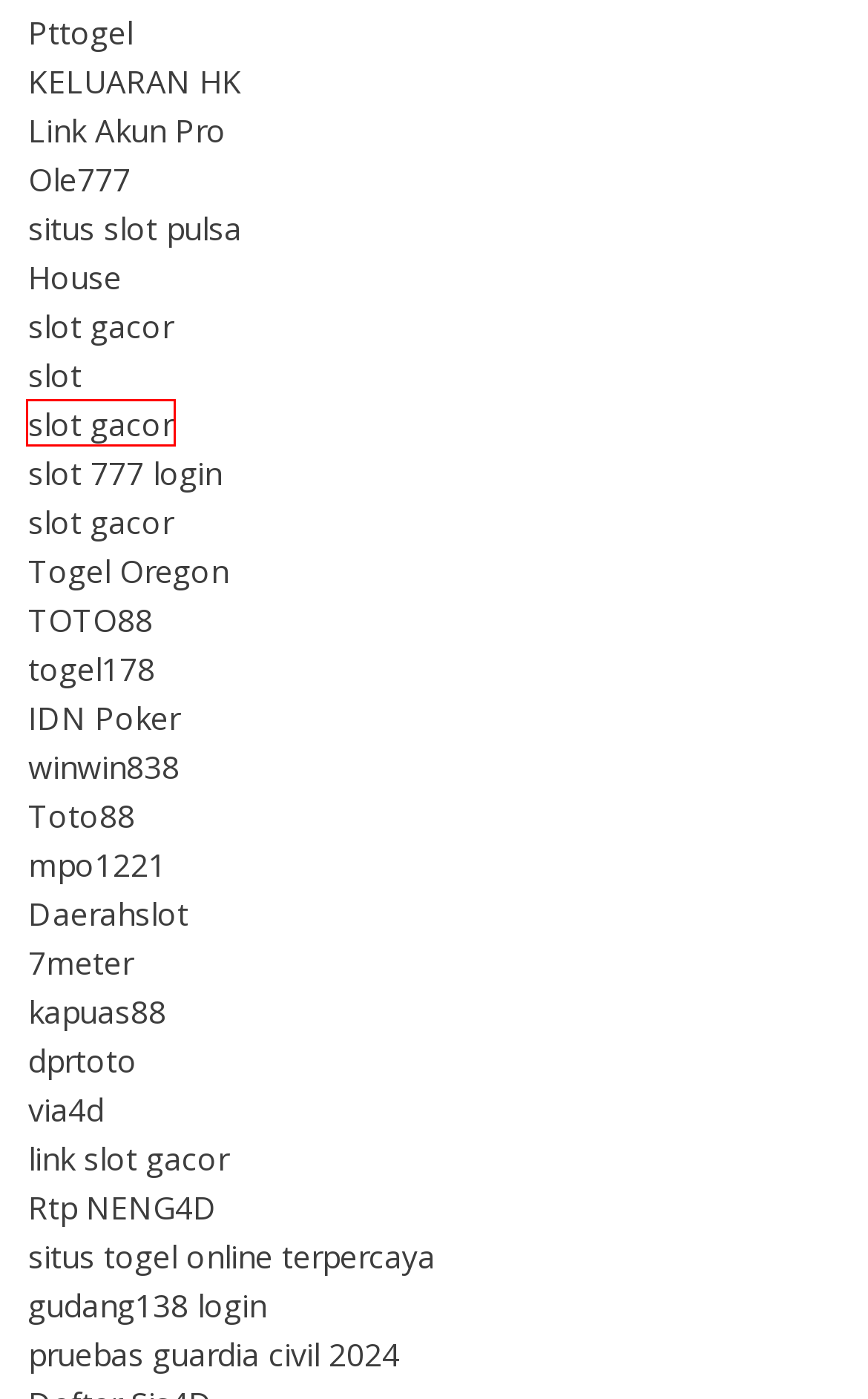Review the screenshot of a webpage that includes a red bounding box. Choose the most suitable webpage description that matches the new webpage after clicking the element within the red bounding box. Here are the candidates:
A. TOTO88 : Situs Togel Terbesar Indonesia 2024 🏆️
B. WINWIN838 Situs Yang Memberikan Kemenangan Yang Fantastis
C. Togel178: Situs Togel Online Keren Tanpa Phising, Daftar Resmi !
D. Daerahslot | Link Slot Gacor | Game Slot Online | Situs Slot 2024
E. APIBET Situs Judi Slot Online Gacor Hari Ini Server Luar Terpercaya 2024
F. 7METER - Permainan Terupdate Jackpot Terbesar IDN Sports
G. ASSETDATA บ้านจัดสรร บ้านจัดสรรภูเก็ต
H. SLOT777 - Hoki178 Situs Slot Dana Online & Judi Zeus Slot Pulsa Gacor Terpercaya

E